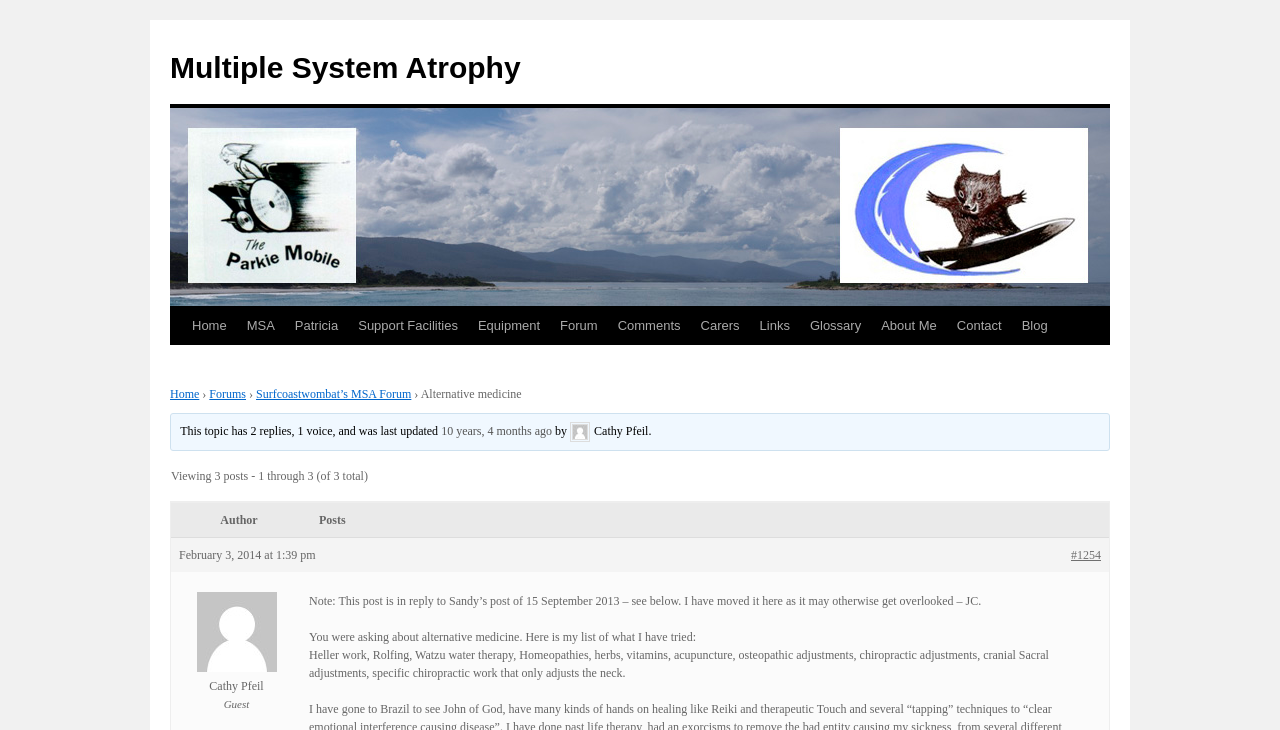Give a short answer to this question using one word or a phrase:
How many replies are in this topic?

2